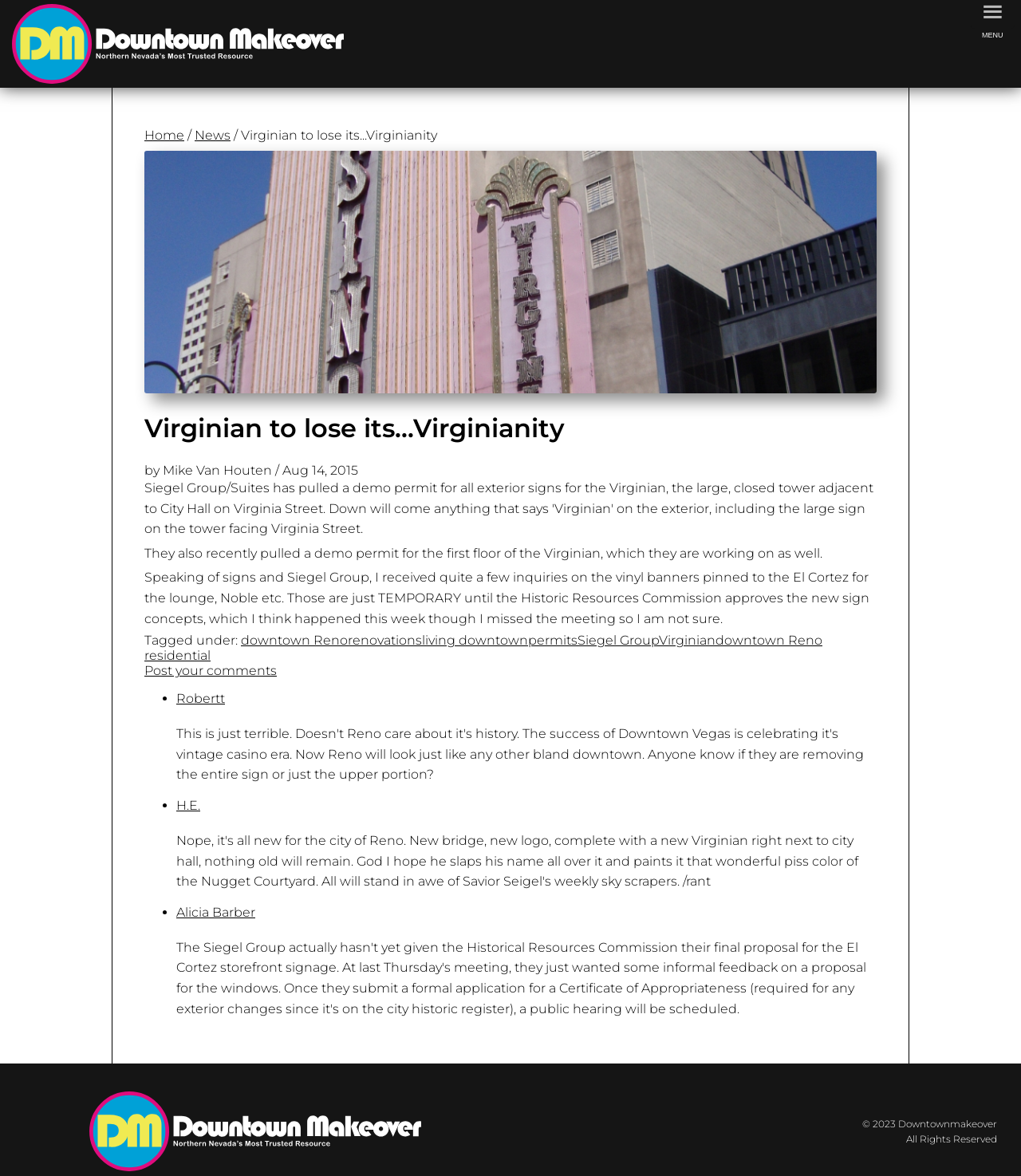Can you identify and provide the main heading of the webpage?

Virginian to lose its...Virginianity